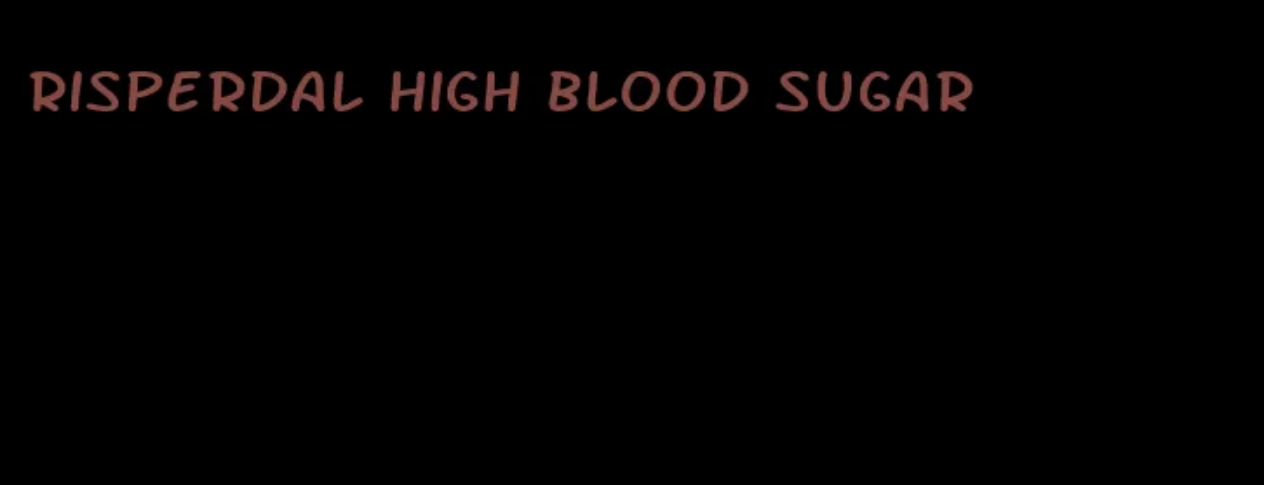What is the topic of the image?
Using the image, provide a concise answer in one word or a short phrase.

Risperdal side effects